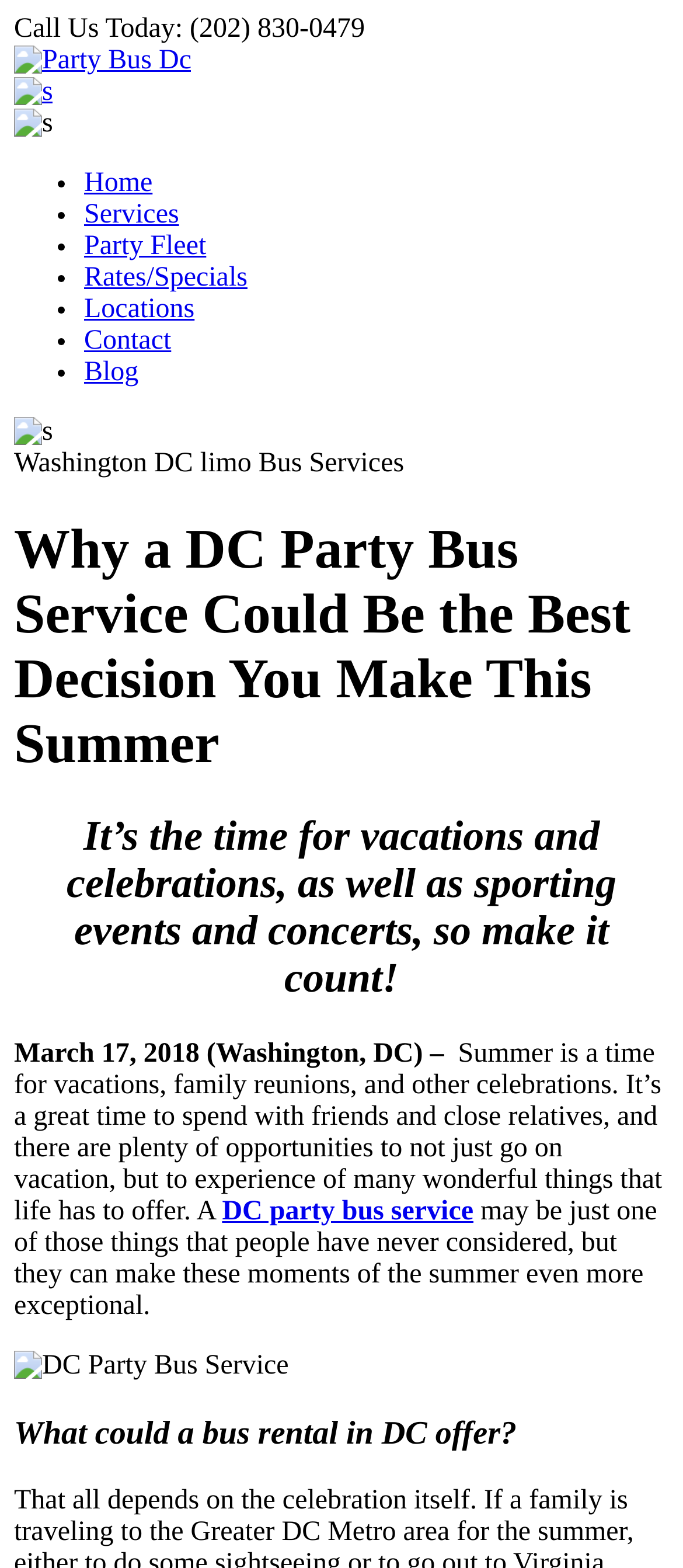Respond with a single word or phrase:
What is the main topic of the webpage?

DC Party Bus Service